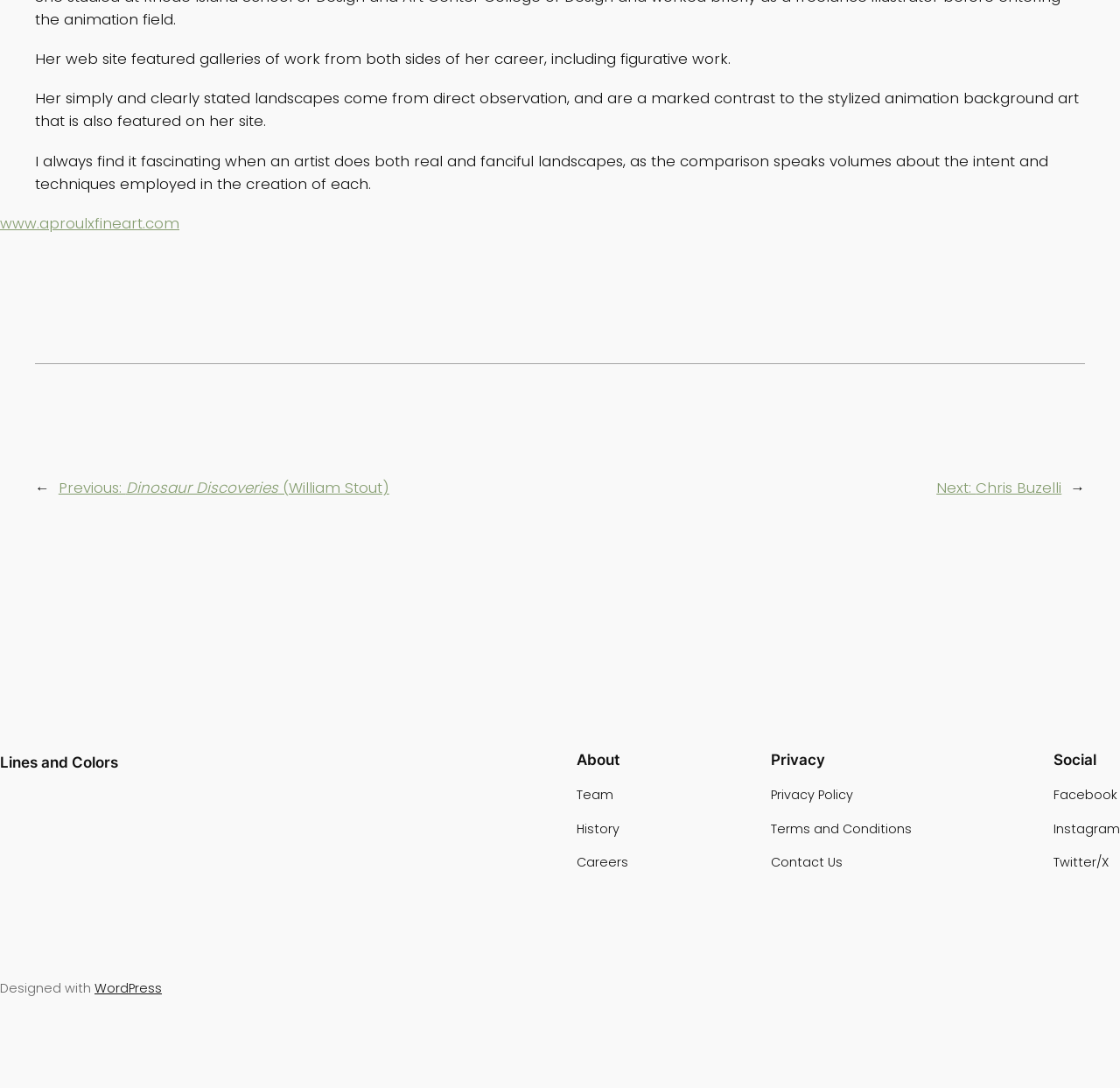Show the bounding box coordinates of the element that should be clicked to complete the task: "visit Lines and Colors".

[0.0, 0.693, 0.105, 0.709]